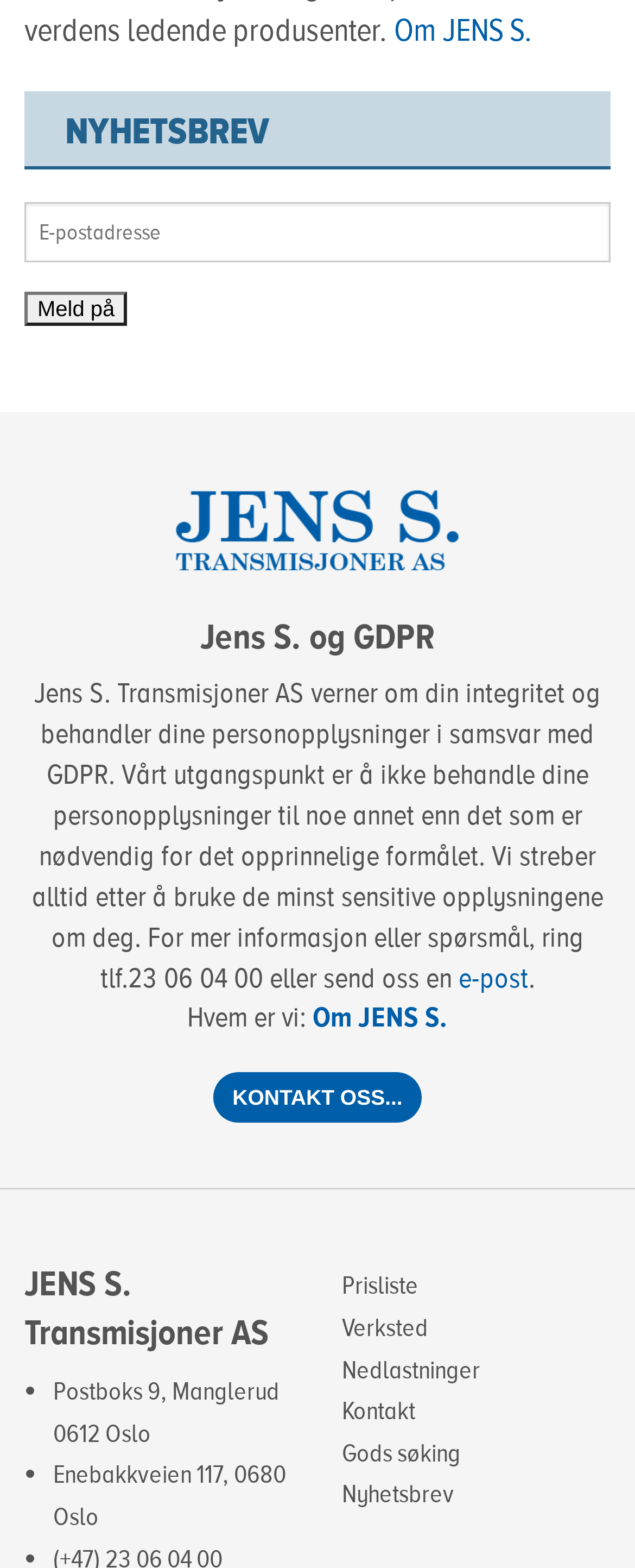By analyzing the image, answer the following question with a detailed response: What is the phone number for inquiries?

The phone number for inquiries can be found in the static text element with the text 'For mer informasjon eller spørsmål, ring tlf.23 06 04 00 eller send oss en...' located in the middle of the page.